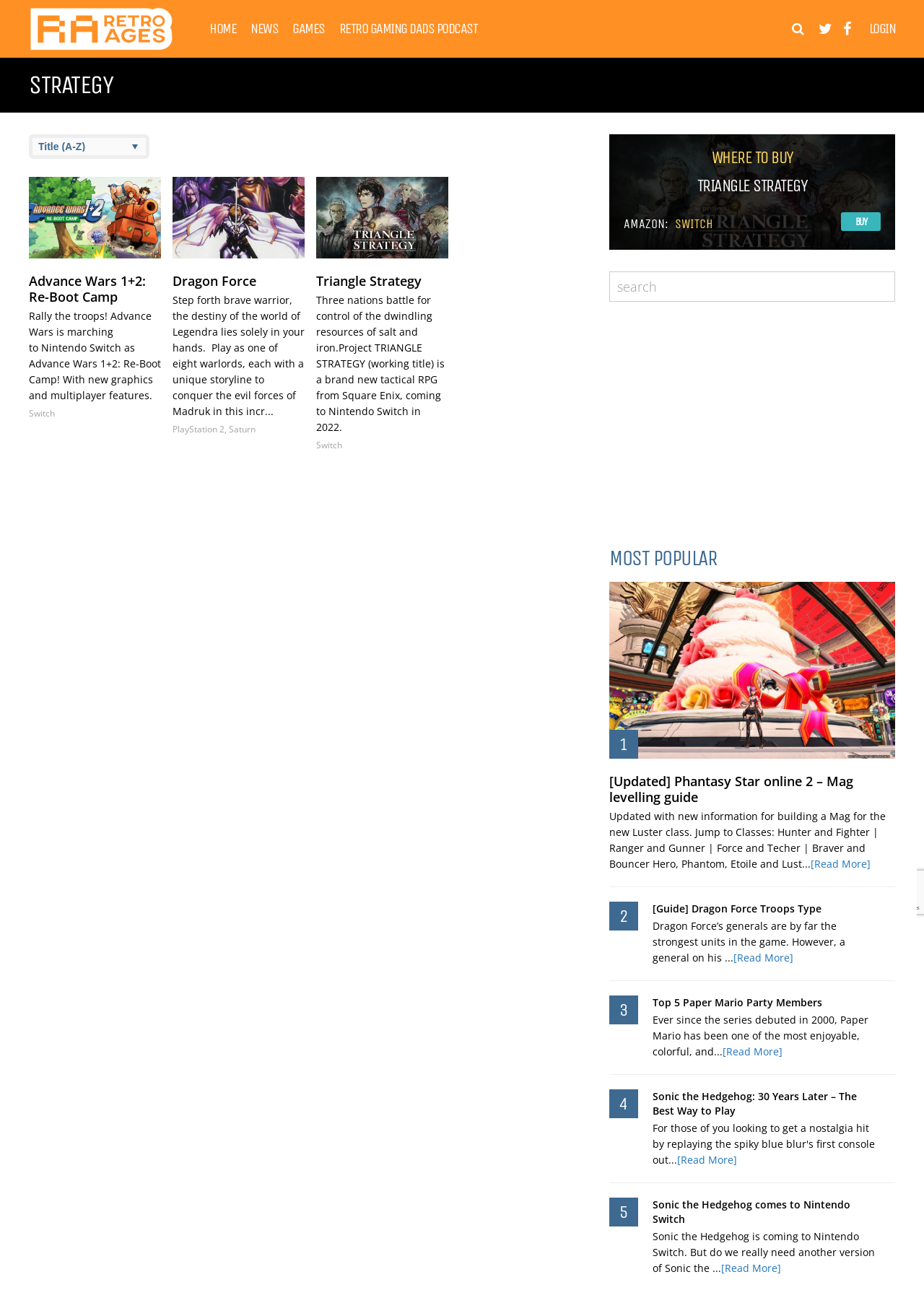Identify the bounding box coordinates of the clickable region required to complete the instruction: "Go to the Technology & Products page". The coordinates should be given as four float numbers within the range of 0 and 1, i.e., [left, top, right, bottom].

None